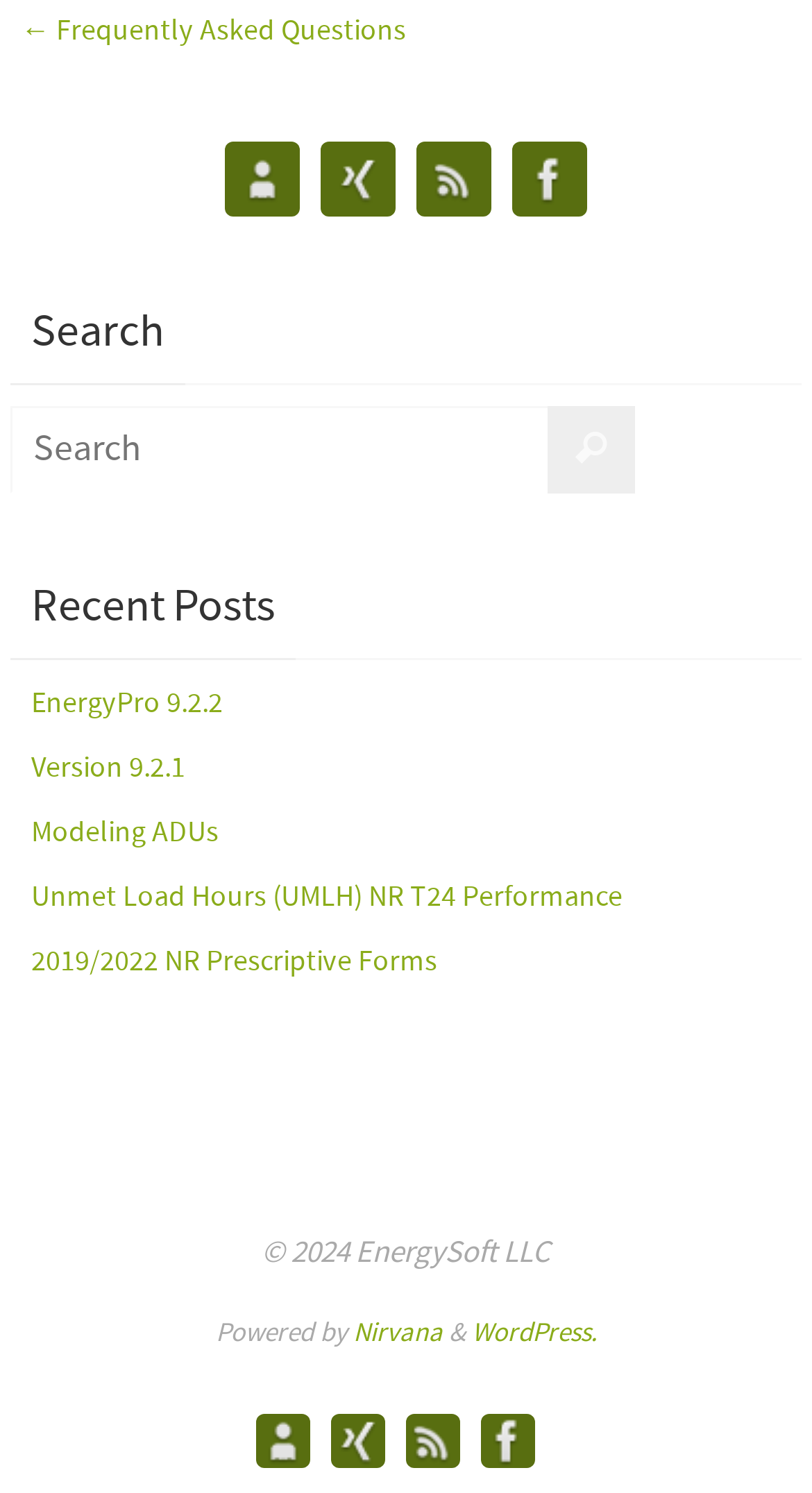Determine the bounding box coordinates for the element that should be clicked to follow this instruction: "View recent post EnergyPro 9.2.2". The coordinates should be given as four float numbers between 0 and 1, in the format [left, top, right, bottom].

[0.038, 0.459, 0.274, 0.486]